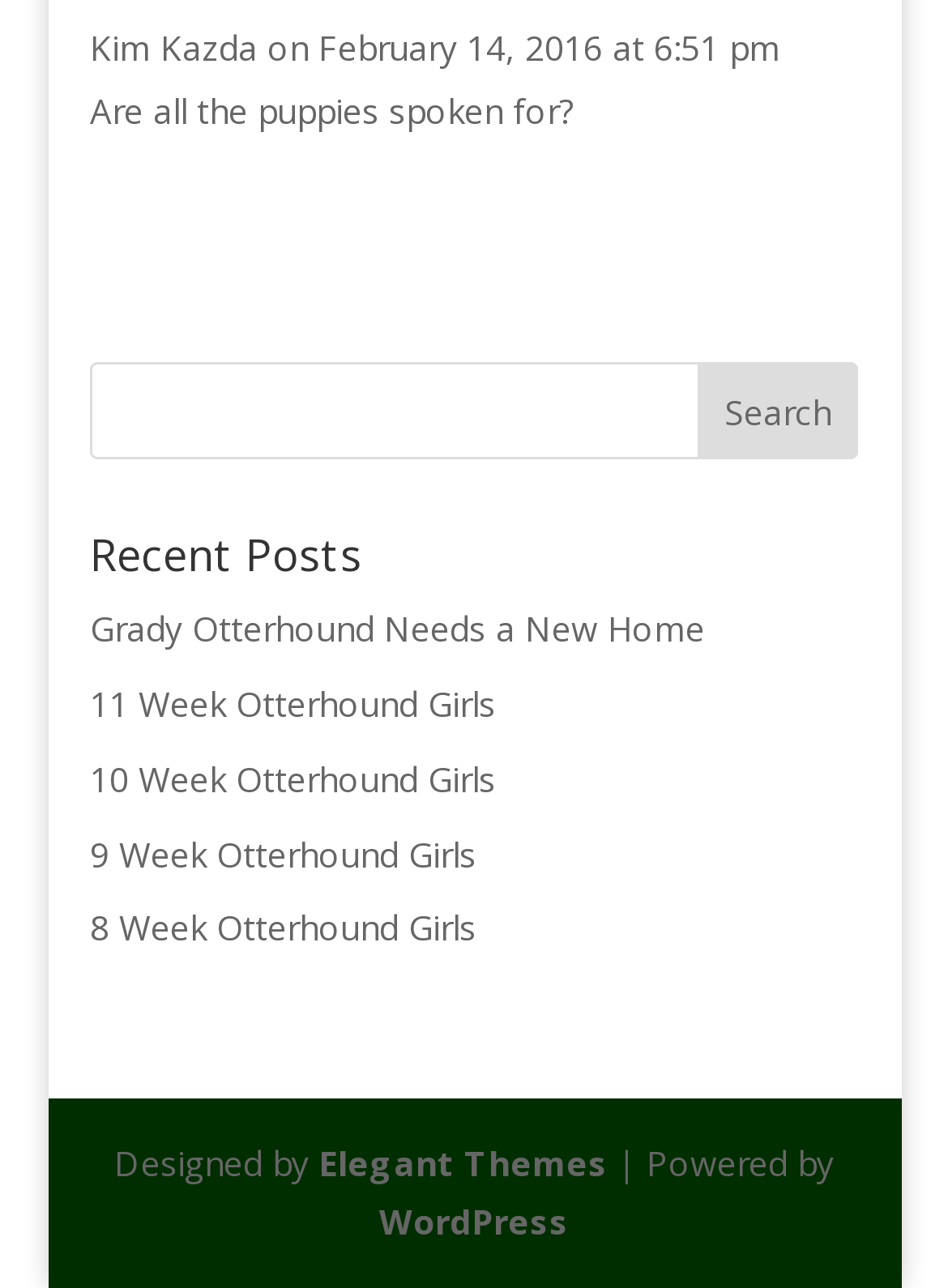Determine the bounding box coordinates of the area to click in order to meet this instruction: "search for something".

[0.095, 0.281, 0.905, 0.357]